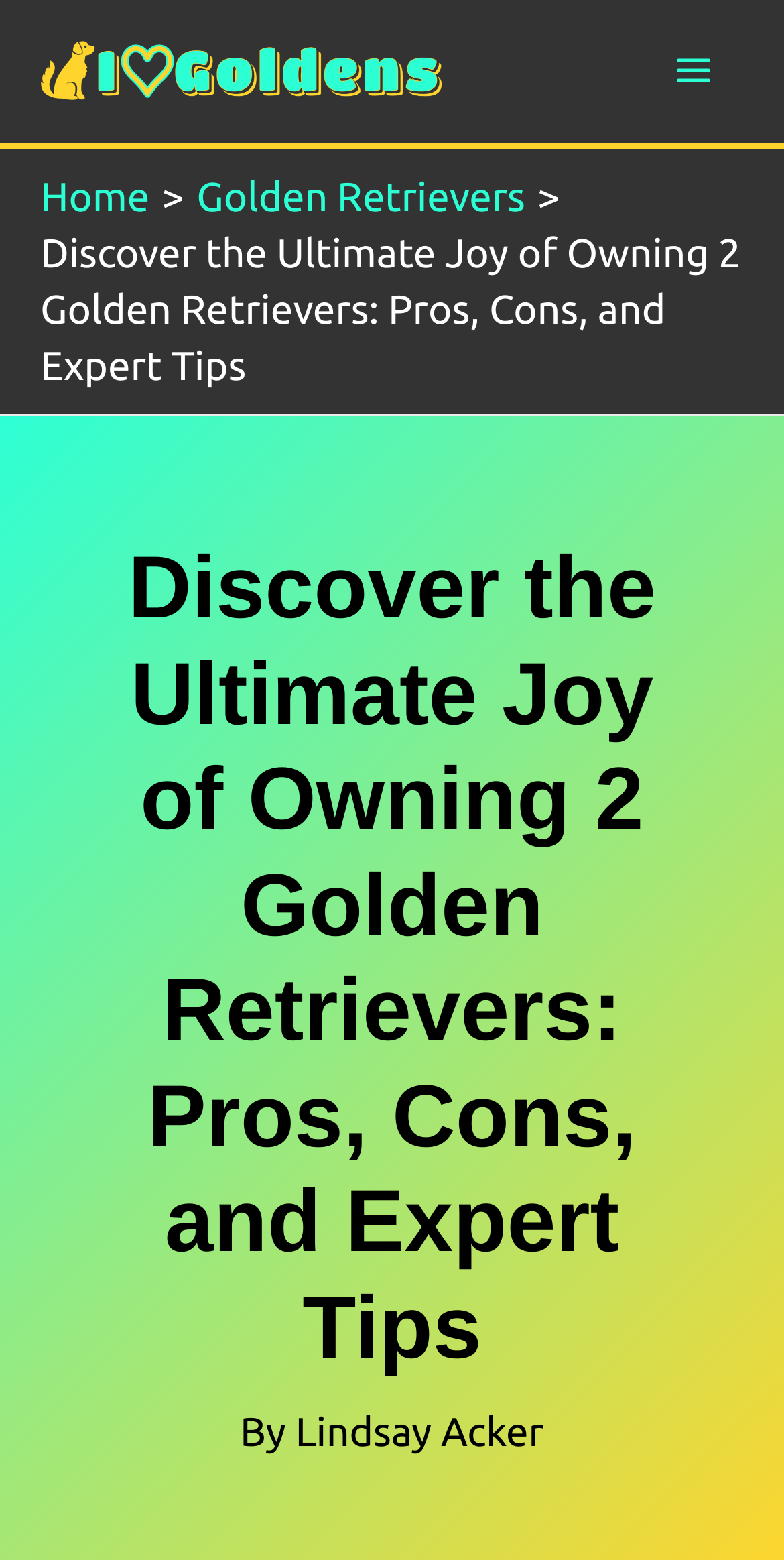Given the description "alt="I Heart Goldens"", determine the bounding box of the corresponding UI element.

[0.051, 0.028, 0.564, 0.057]